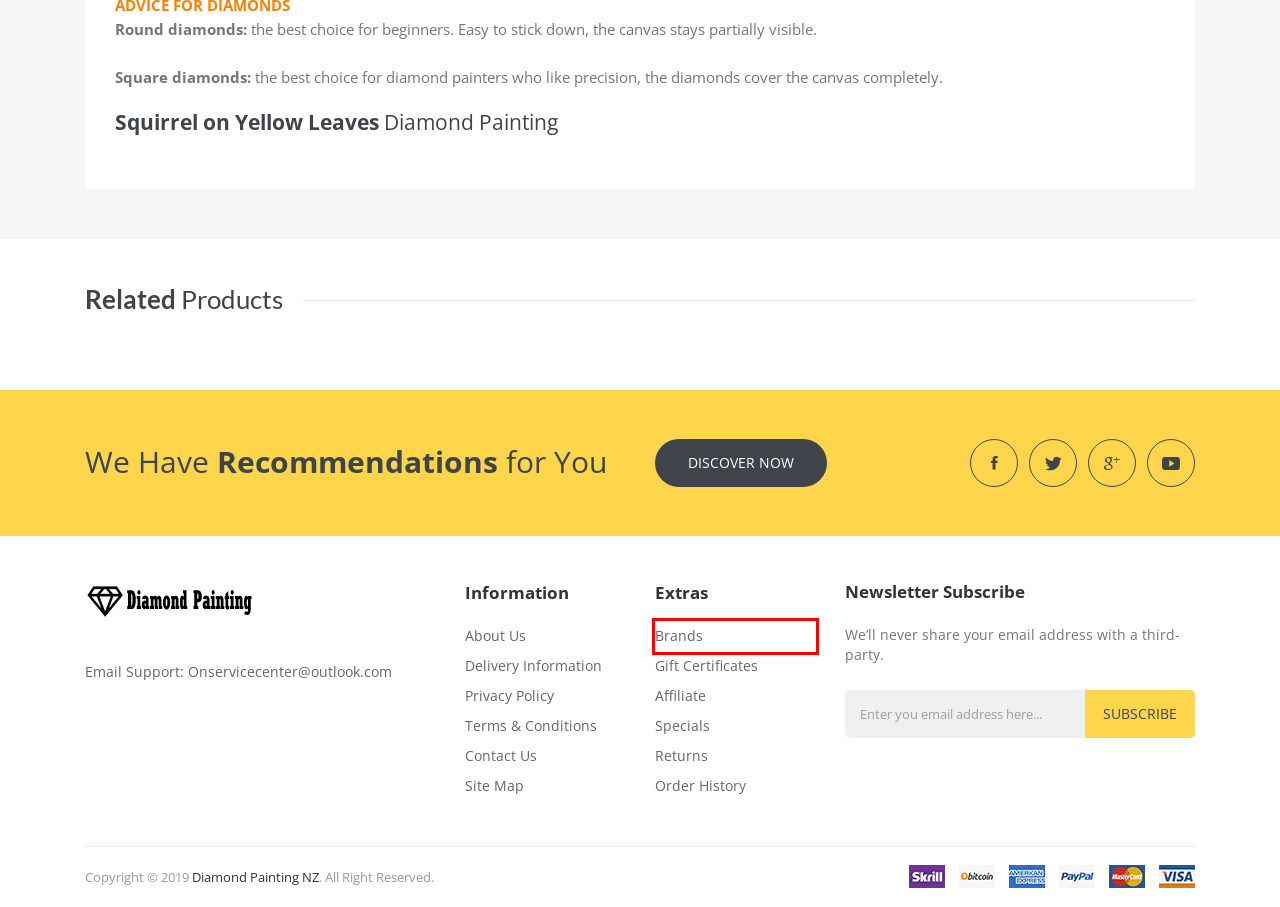Examine the screenshot of a webpage with a red bounding box around an element. Then, select the webpage description that best represents the new page after clicking the highlighted element. Here are the descriptions:
A. Terms & Conditions
B. Find Your Favorite Brand
C. Site Map
D. Purchase a Gift Certificate
E. Affiliate Program
F. Special Offers
G. Privacy Policy
H. Contact Us

B